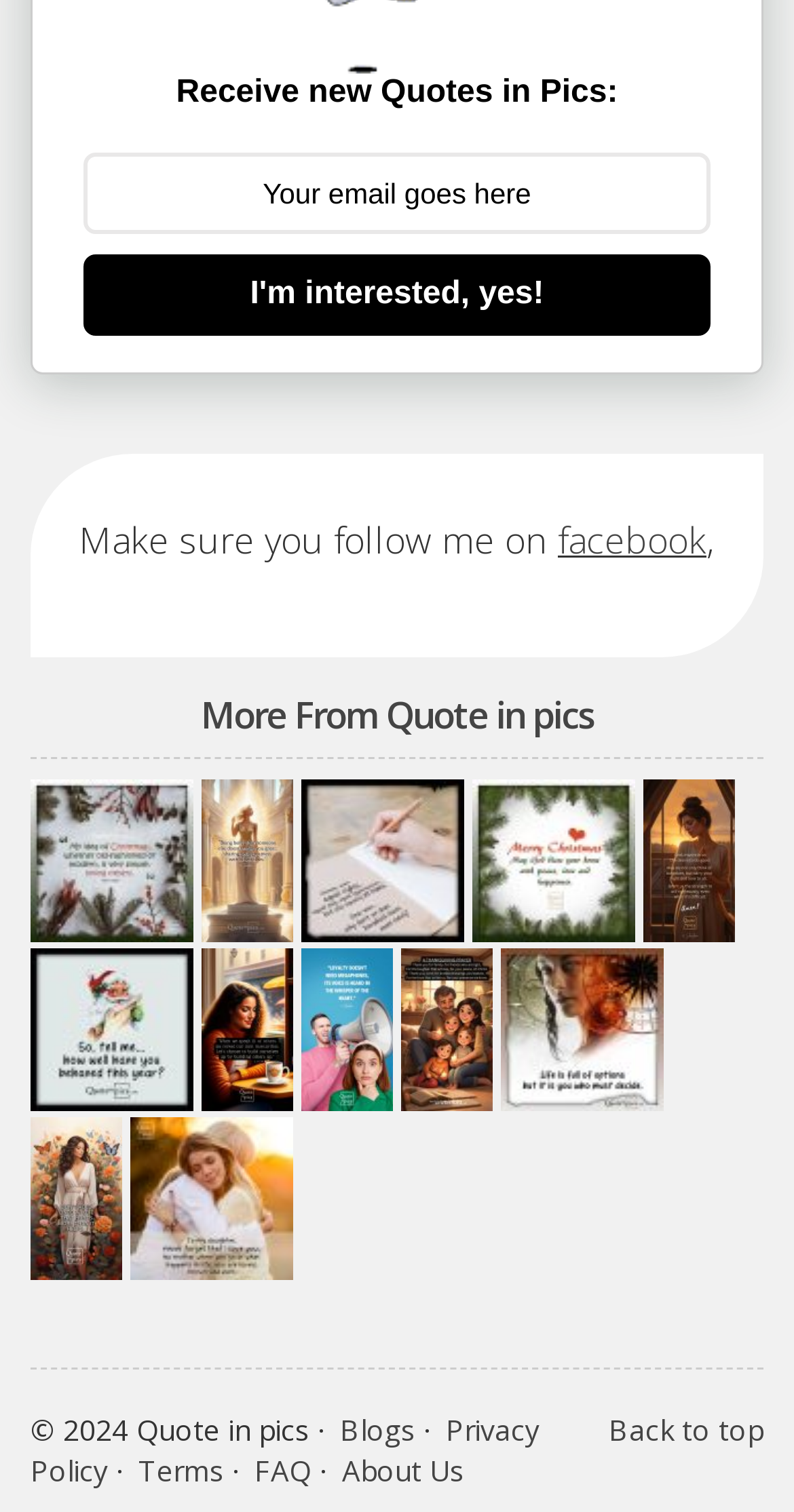Determine the bounding box coordinates of the clickable element to achieve the following action: 'Read the quote 'My idea of Christmas is very simple''. Provide the coordinates as four float values between 0 and 1, formatted as [left, top, right, bottom].

[0.038, 0.556, 0.244, 0.582]